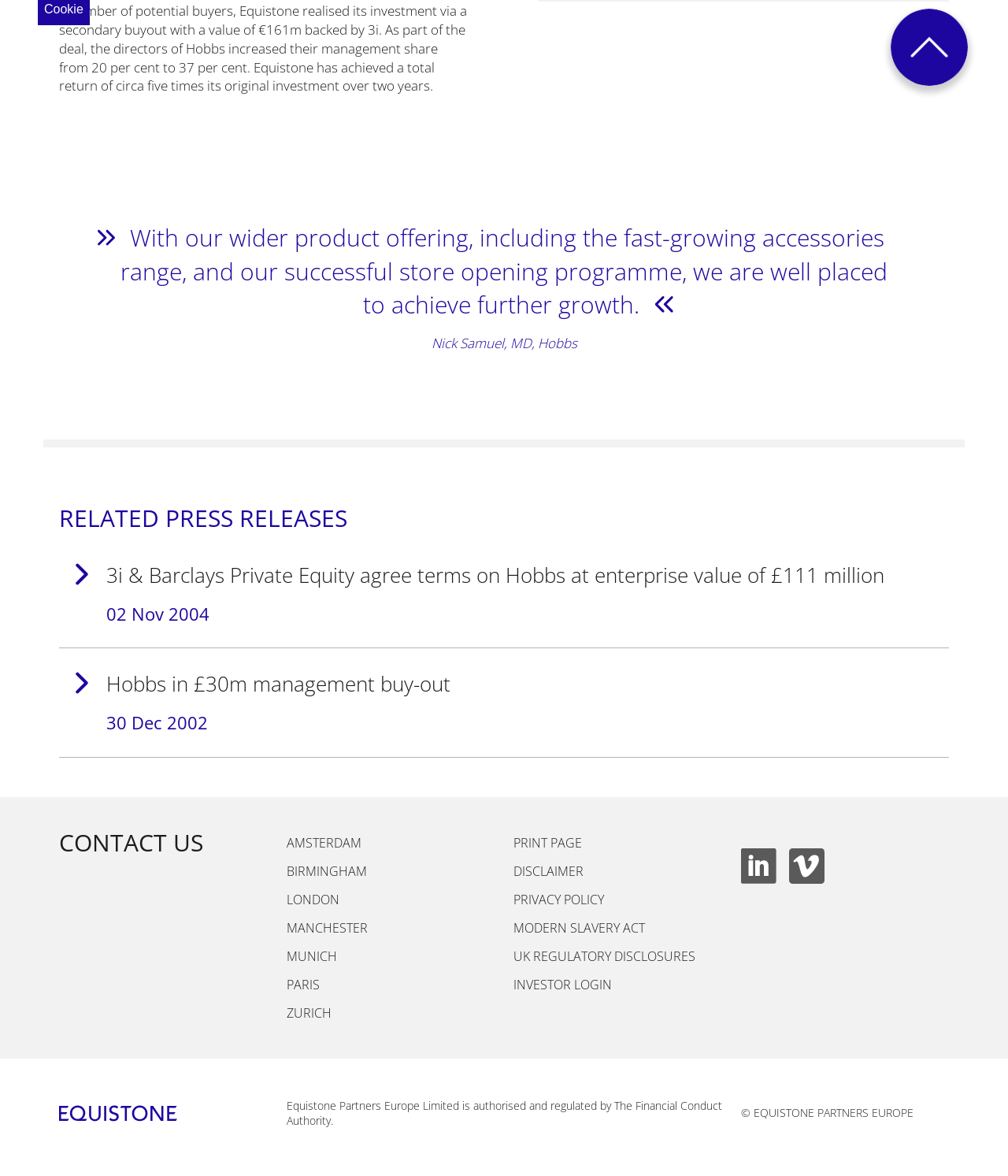Please provide a one-word or short phrase answer to the question:
What is the name of the authority that regulates Equistone Partners Europe Limited?

The Financial Conduct Authority